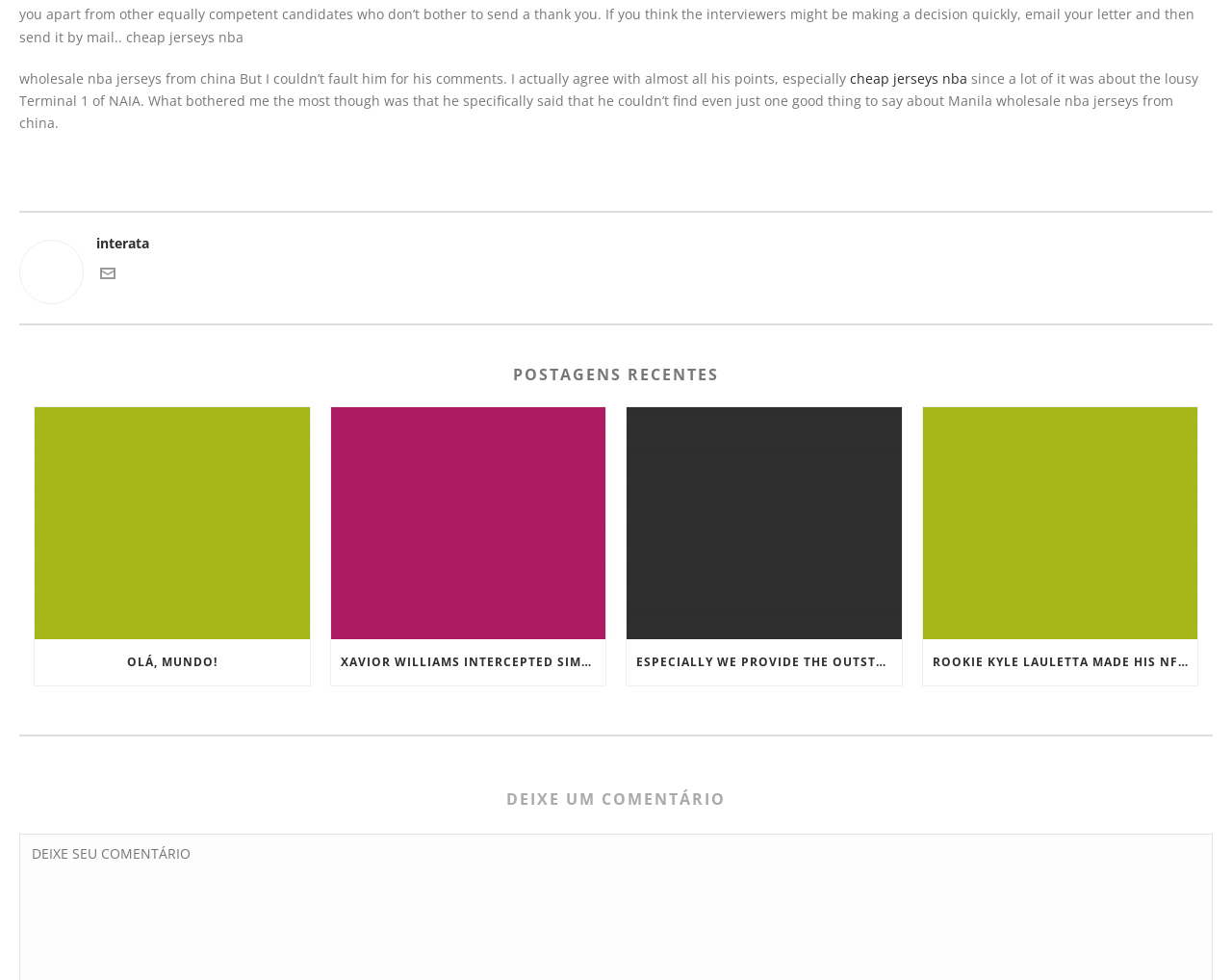How many links are there in the 'POSTAGENS RECENTES' section?
Please provide a comprehensive answer based on the information in the image.

The 'POSTAGENS RECENTES' section has five links, which are 'Olá, mundo!', 'Xavior Williams intercepted Simmons while the', 'Especially we provide the outstanding services', 'Rookie Kyle Lauletta made his NFL debut for the', and their corresponding uppercase versions.